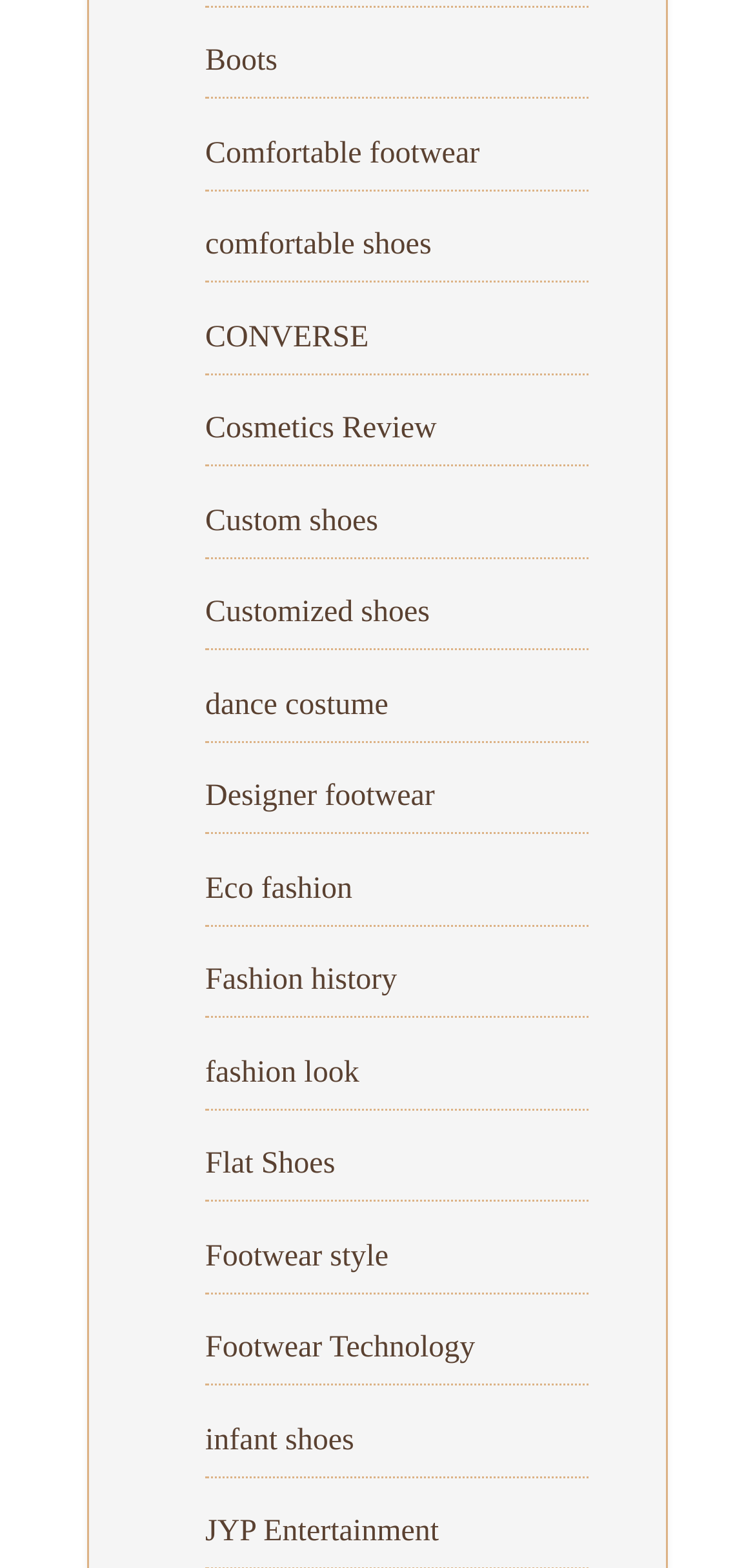Please identify the bounding box coordinates of the area that needs to be clicked to follow this instruction: "Explore Comfortable footwear".

[0.272, 0.087, 0.635, 0.108]